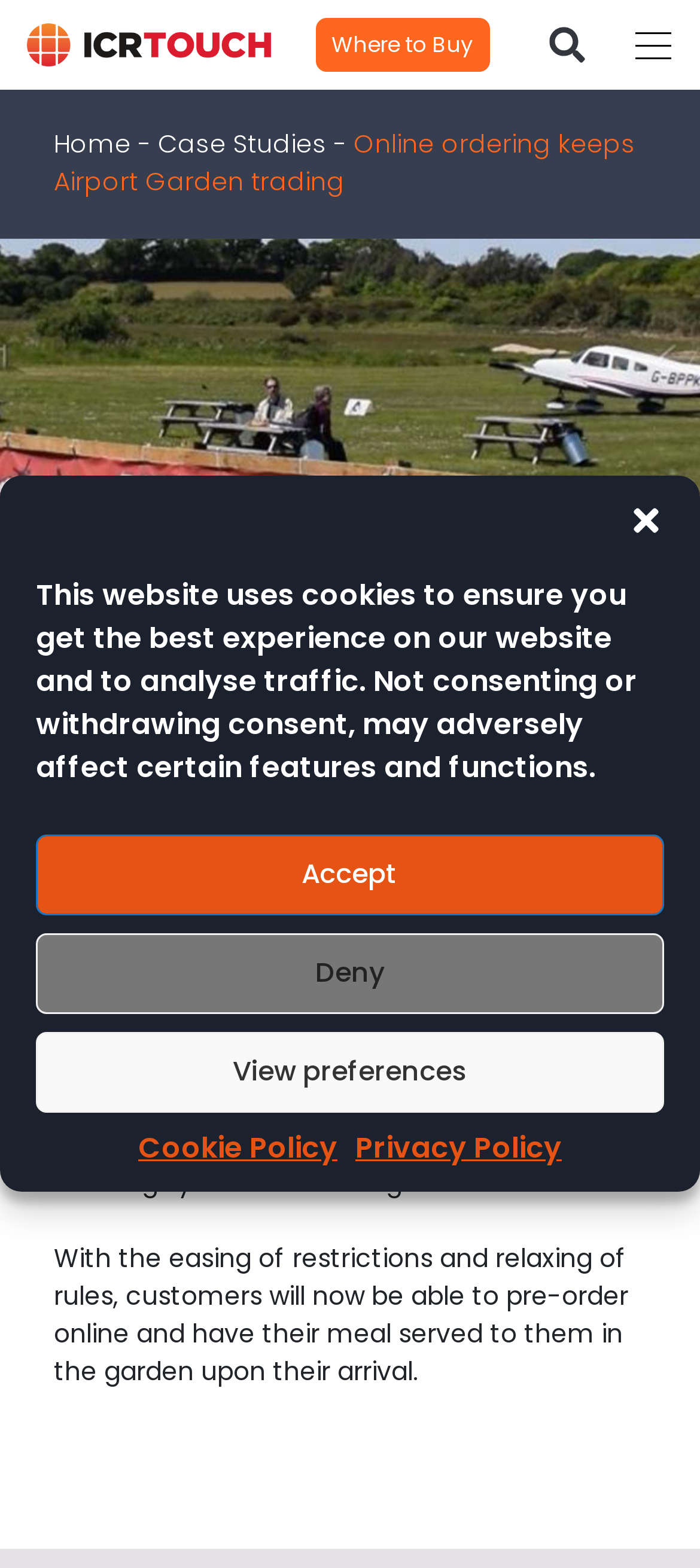Kindly determine the bounding box coordinates for the area that needs to be clicked to execute this instruction: "View the Cookie Policy".

[0.197, 0.721, 0.482, 0.743]